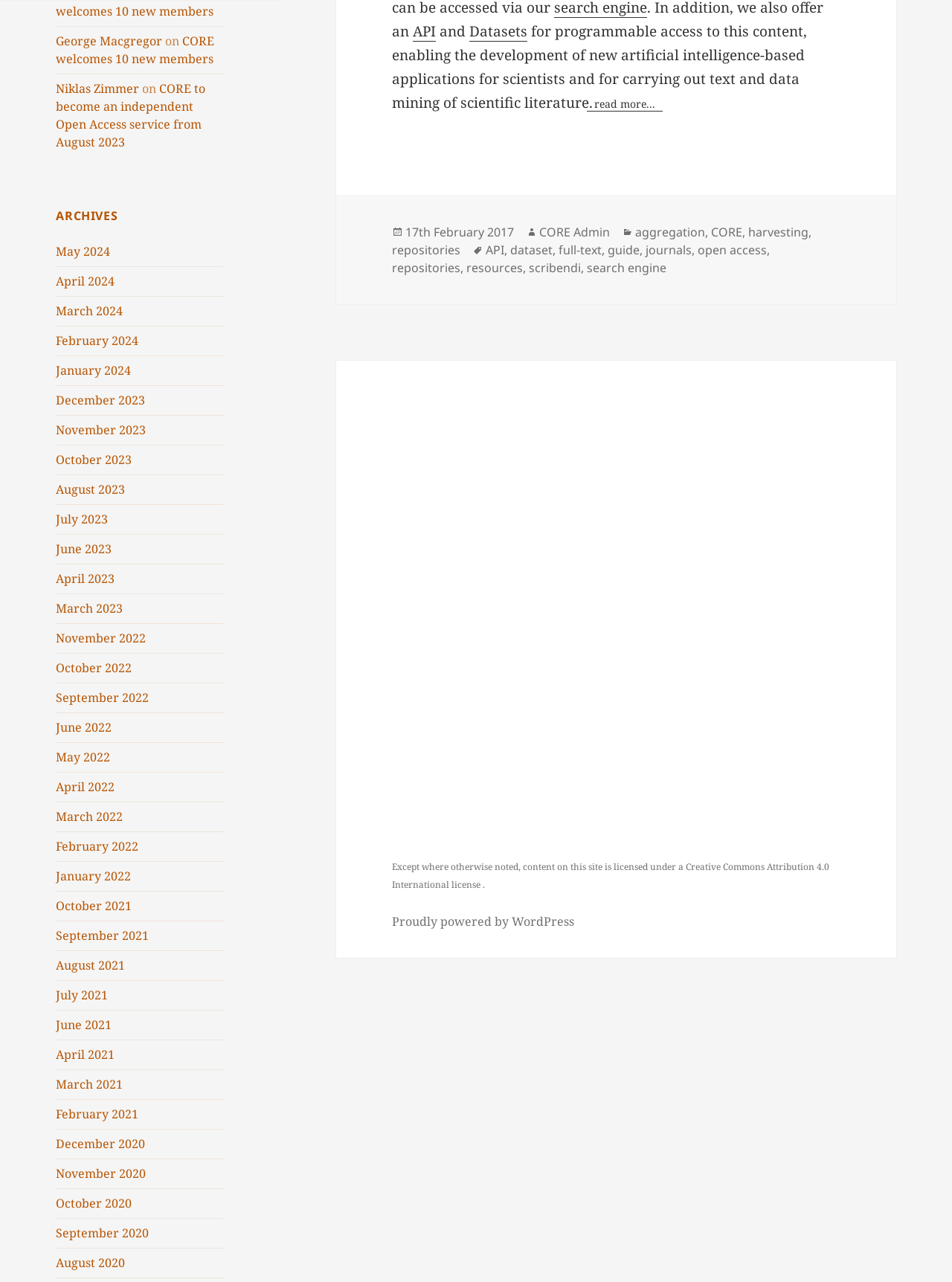What is the name of the platform that powers this site?
Based on the screenshot, provide your answer in one word or phrase.

WordPress